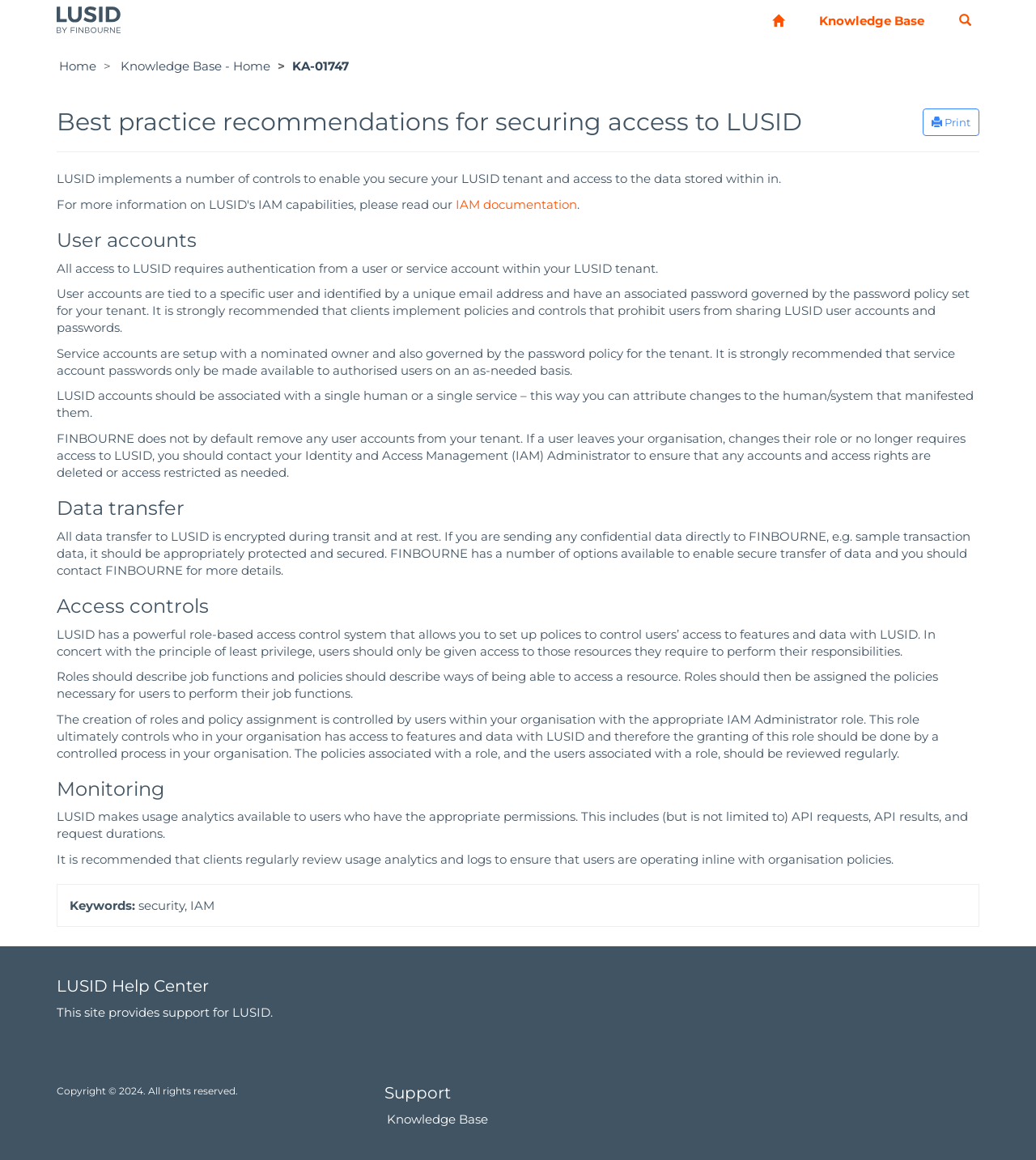Determine the bounding box coordinates for the clickable element to execute this instruction: "Search for something". Provide the coordinates as four float numbers between 0 and 1, i.e., [left, top, right, bottom].

[0.914, 0.0, 0.949, 0.035]